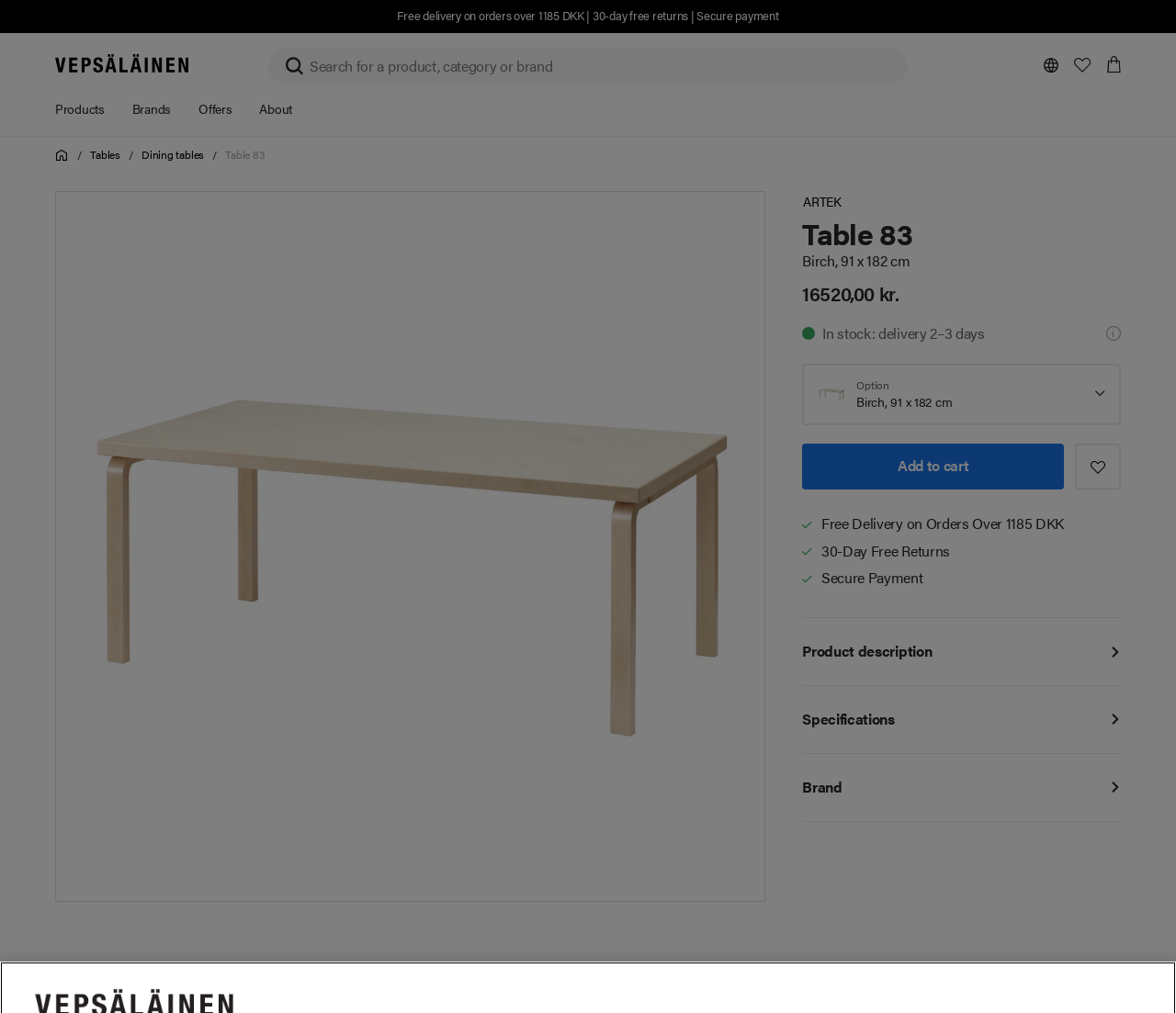What is the name of the table?
Refer to the screenshot and respond with a concise word or phrase.

Table 83